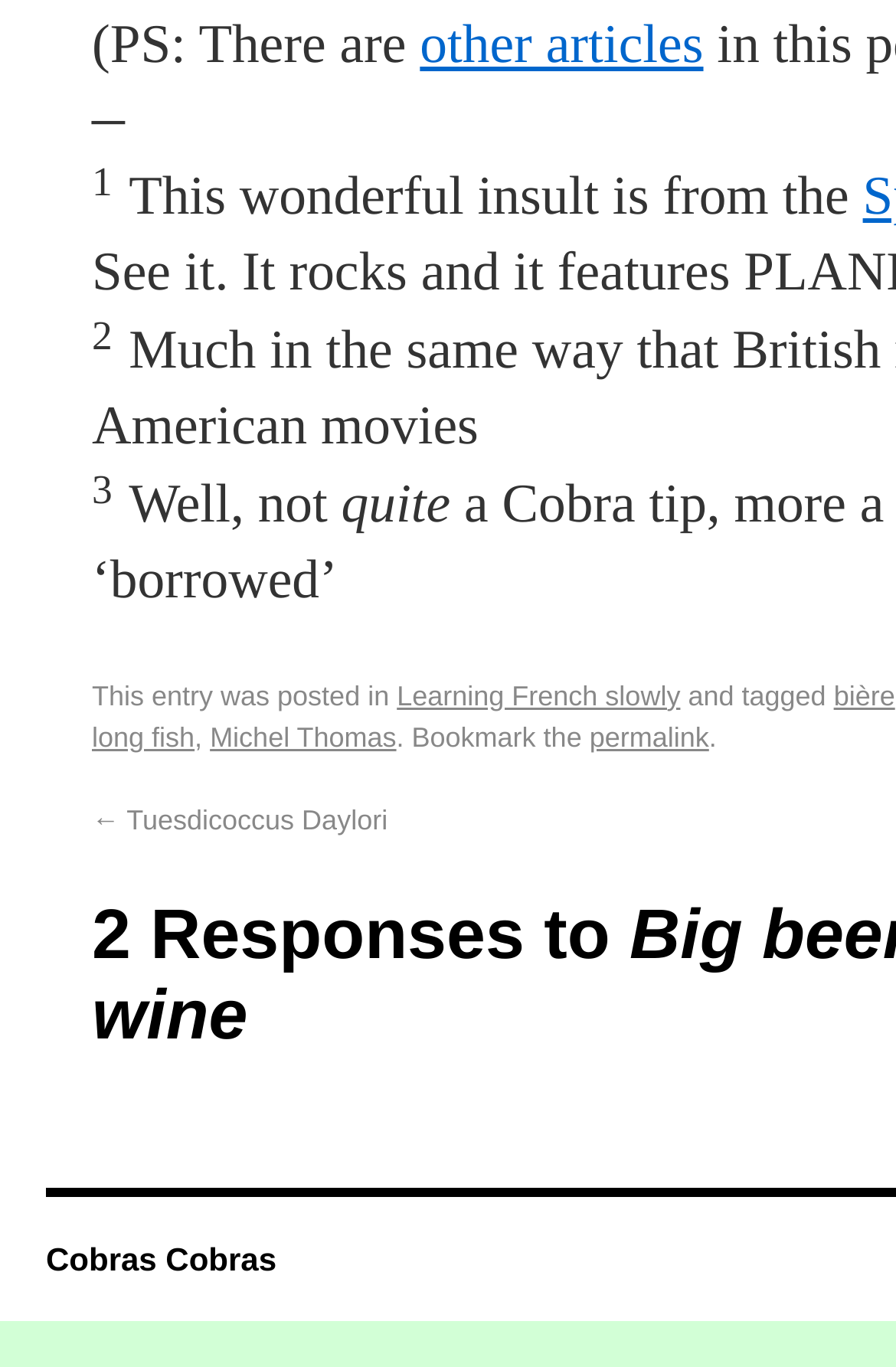What is the author's opinion about the insult?
Relying on the image, give a concise answer in one word or a brief phrase.

Not quite